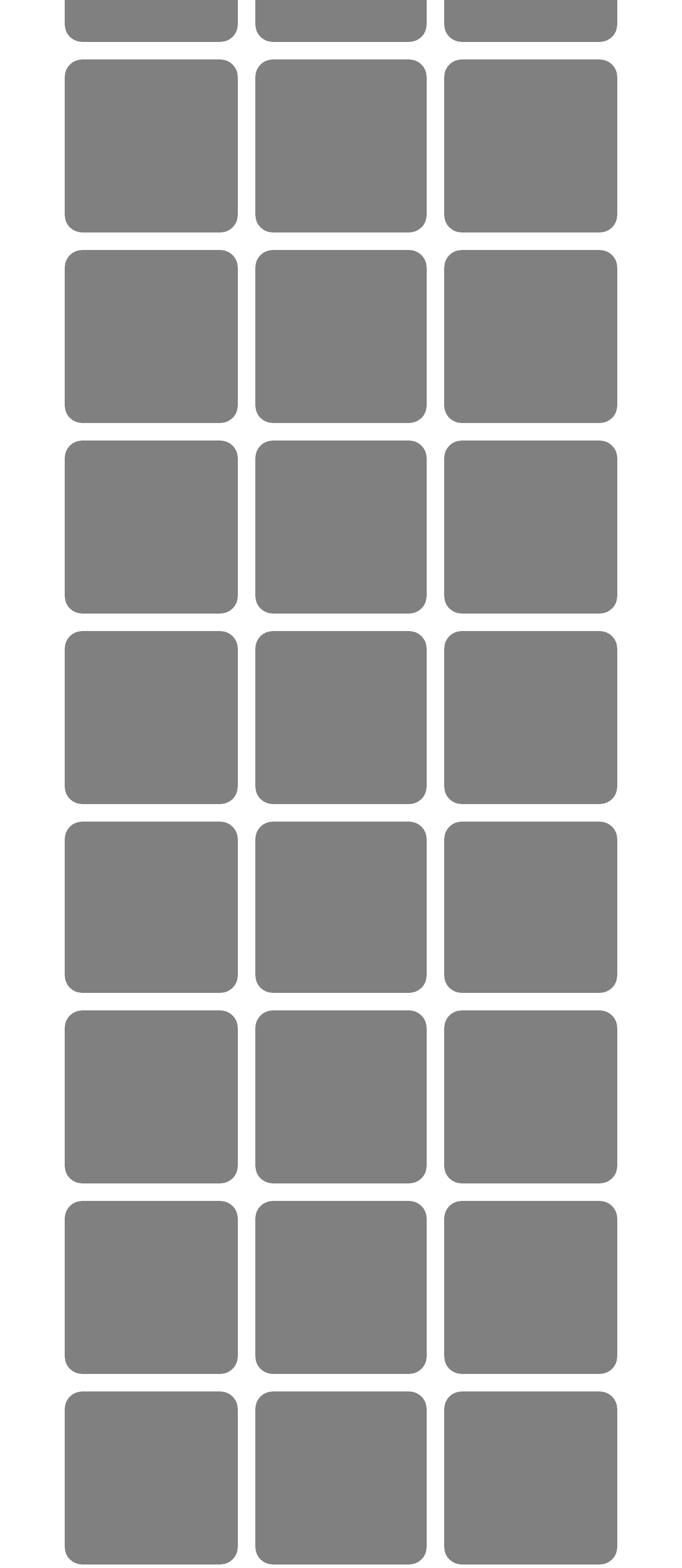Is there a game with a name that starts with the letter 'P'?
Provide an in-depth and detailed answer to the question.

By searching through the game names, I found that there are two games with names that start with the letter 'P', which are Pong Game and Plant vs Zombies.